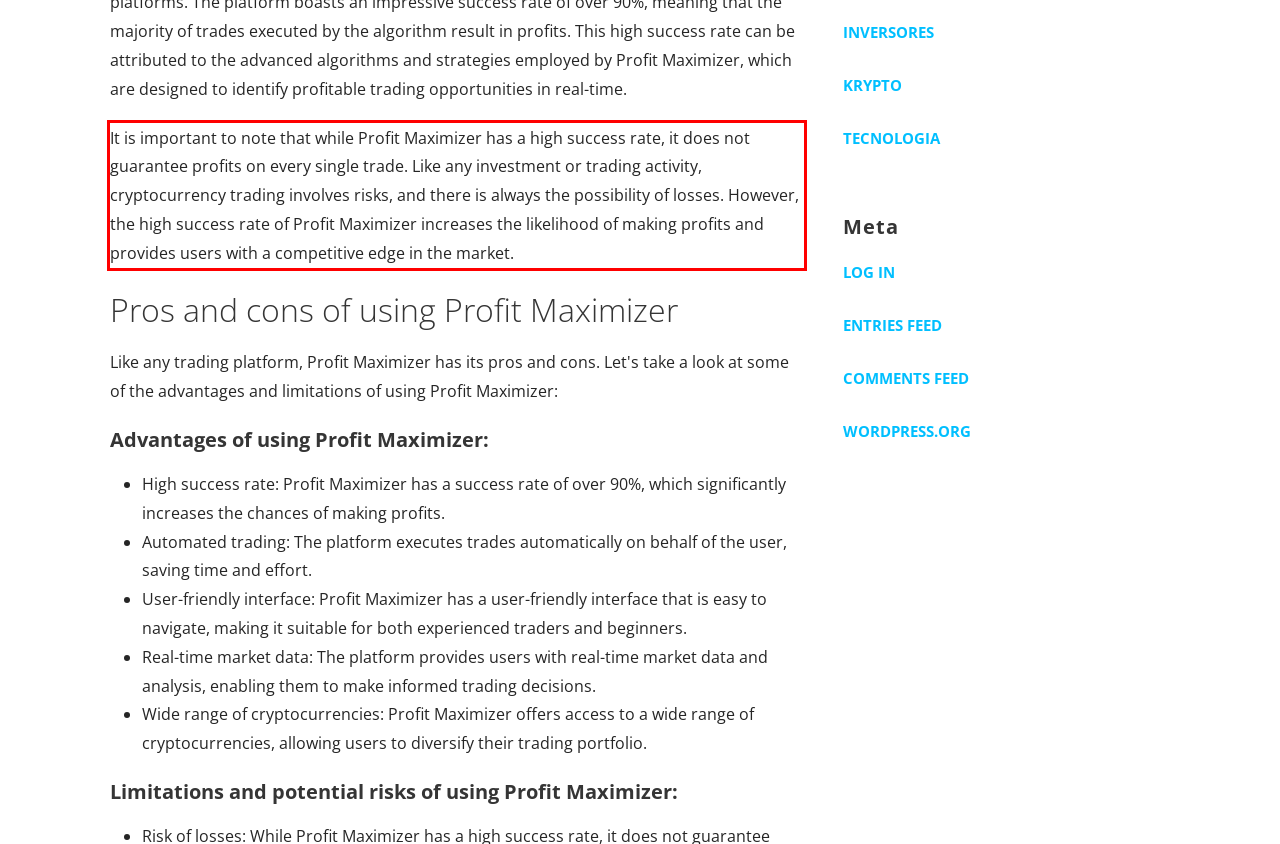Please look at the screenshot provided and find the red bounding box. Extract the text content contained within this bounding box.

It is important to note that while Profit Maximizer has a high success rate, it does not guarantee profits on every single trade. Like any investment or trading activity, cryptocurrency trading involves risks, and there is always the possibility of losses. However, the high success rate of Profit Maximizer increases the likelihood of making profits and provides users with a competitive edge in the market.